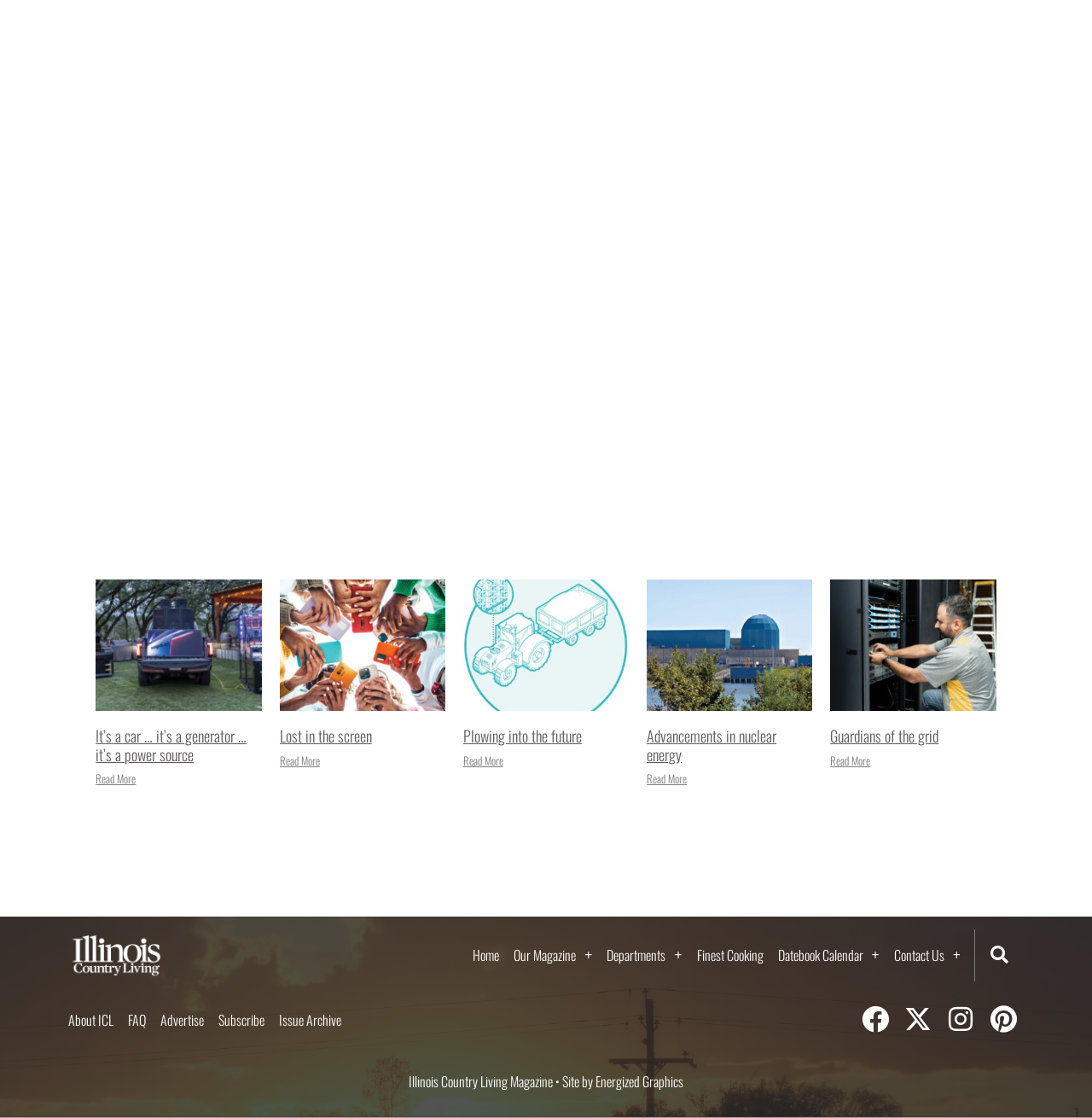Specify the bounding box coordinates of the area that needs to be clicked to achieve the following instruction: "Go to Home".

[0.428, 0.839, 0.462, 0.87]